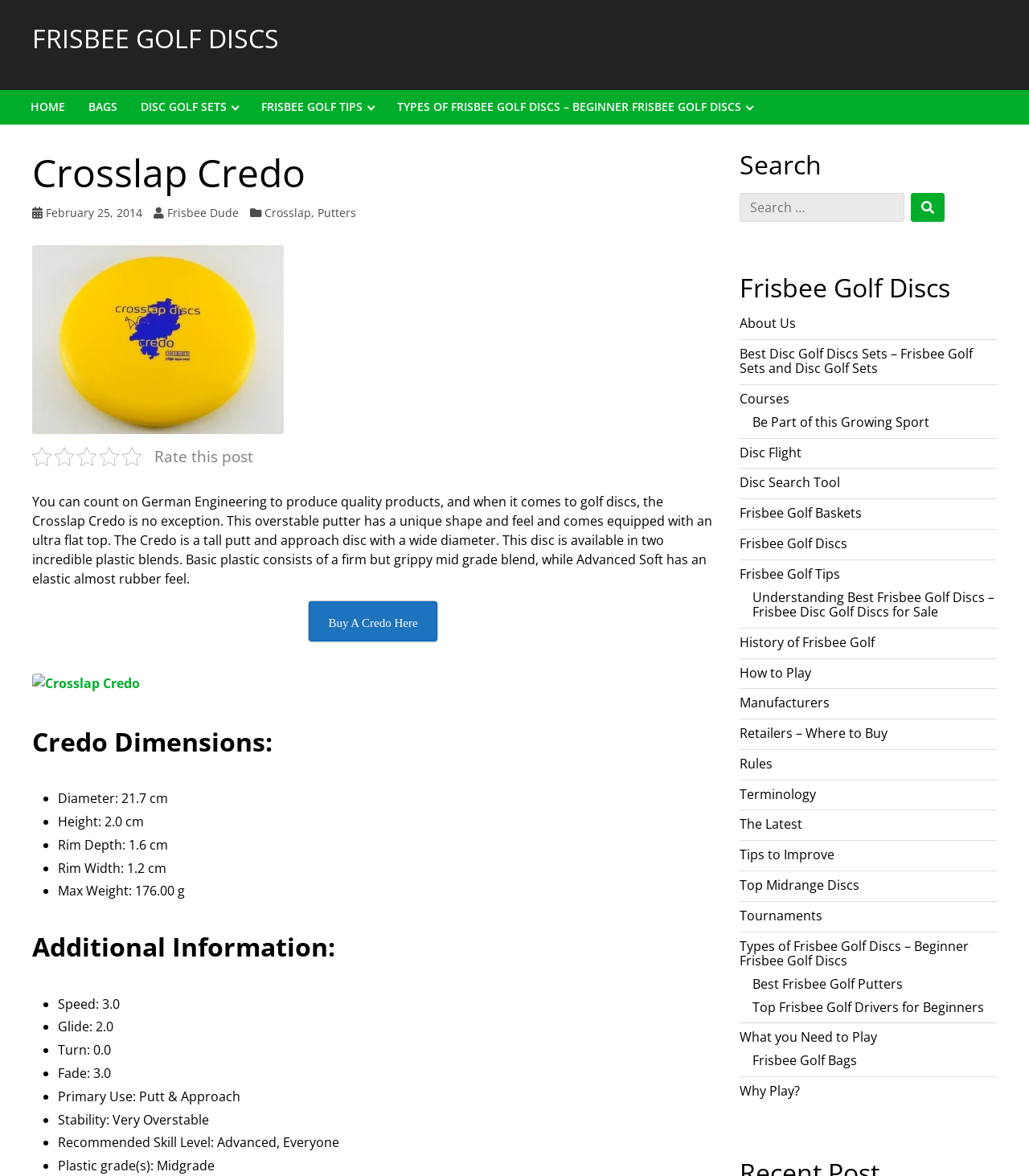What is the name of the golf disc?
Examine the image closely and answer the question with as much detail as possible.

The name of the golf disc can be found in the heading 'Crosslap Credo' which is located at the top of the webpage, and also in the link 'Crosslap Credo' and the image 'Crosslap Credo'.